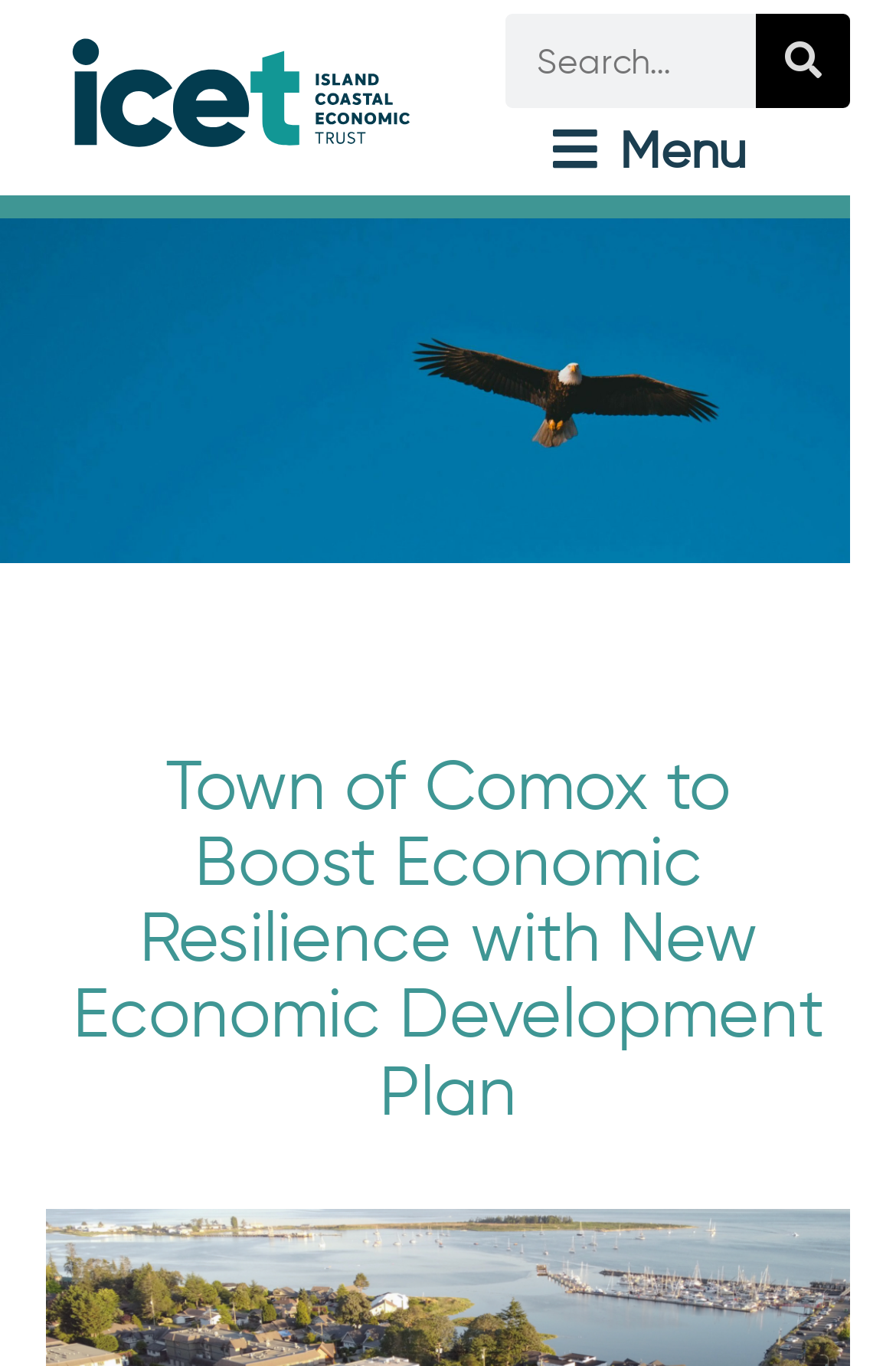Based on the element description, predict the bounding box coordinates (top-left x, top-left y, bottom-right x, bottom-right y) for the UI element in the screenshot: parent_node: Search name="s" placeholder="Search..."

[0.564, 0.01, 0.844, 0.079]